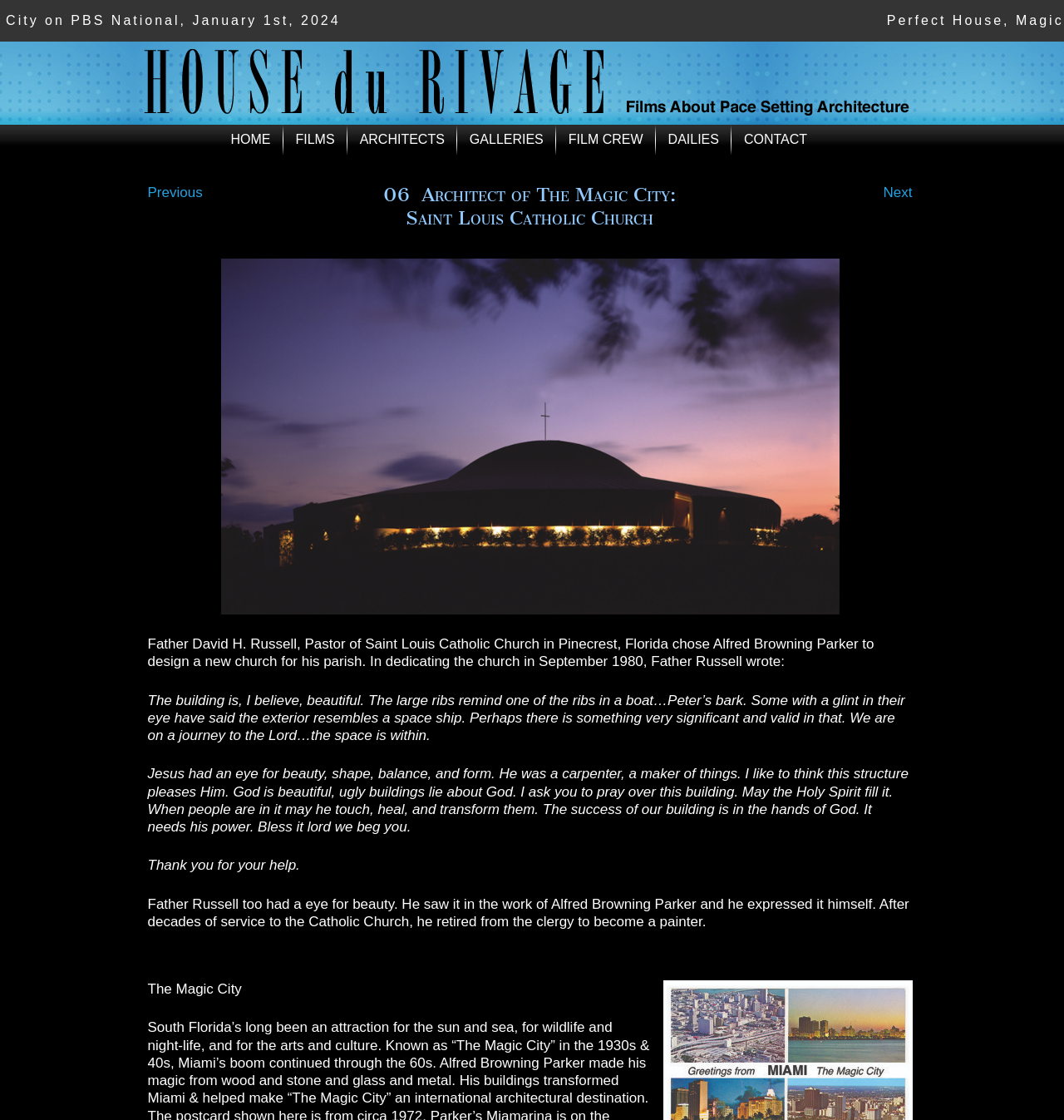Identify the bounding box coordinates for the UI element mentioned here: "FILM CREW". Provide the coordinates as four float values between 0 and 1, i.e., [left, top, right, bottom].

[0.515, 0.111, 0.608, 0.138]